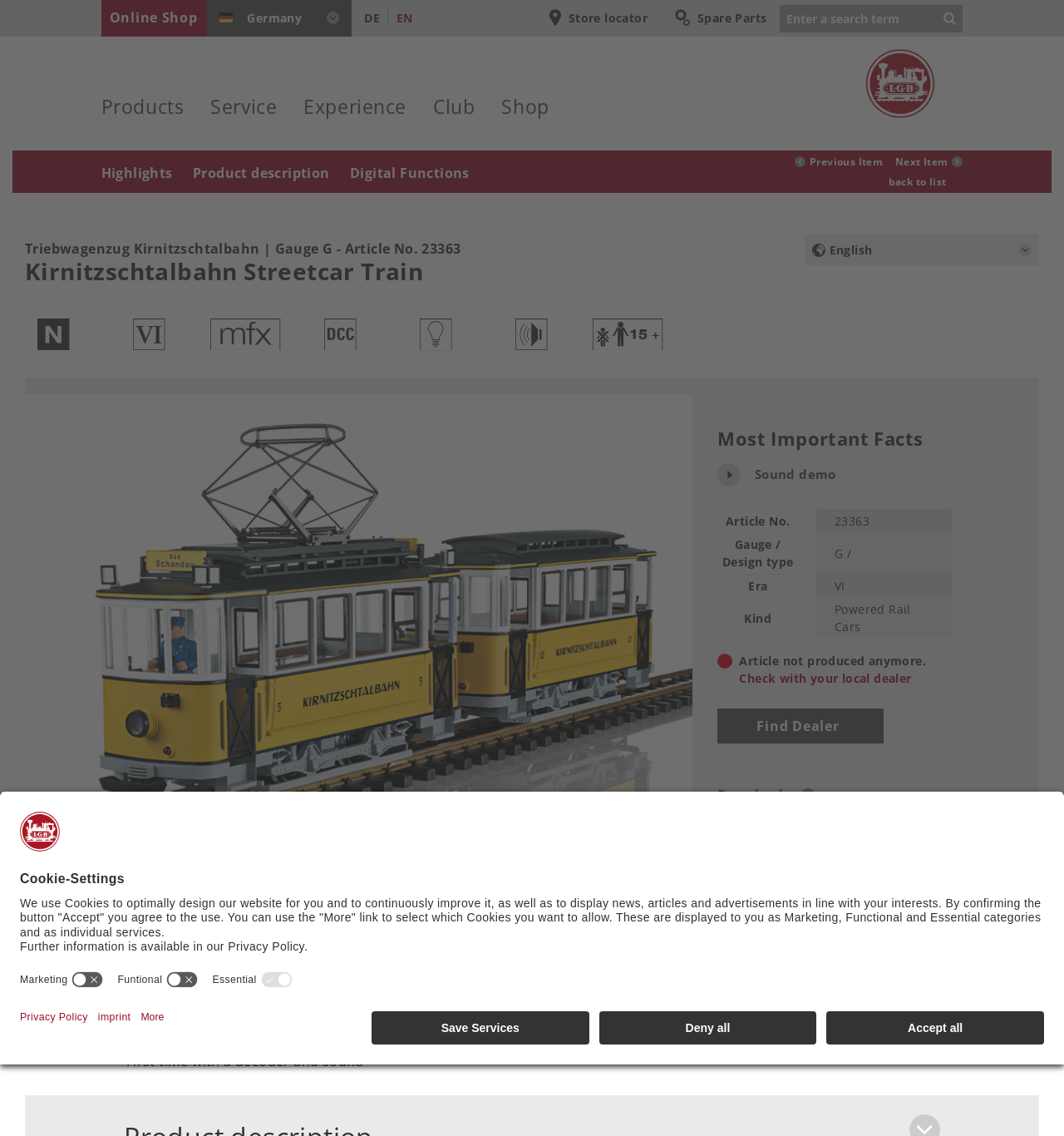Identify the bounding box coordinates of the clickable section necessary to follow the following instruction: "Check spare parts". The coordinates should be presented as four float numbers from 0 to 1, i.e., [left, top, right, bottom].

[0.634, 0.008, 0.721, 0.024]